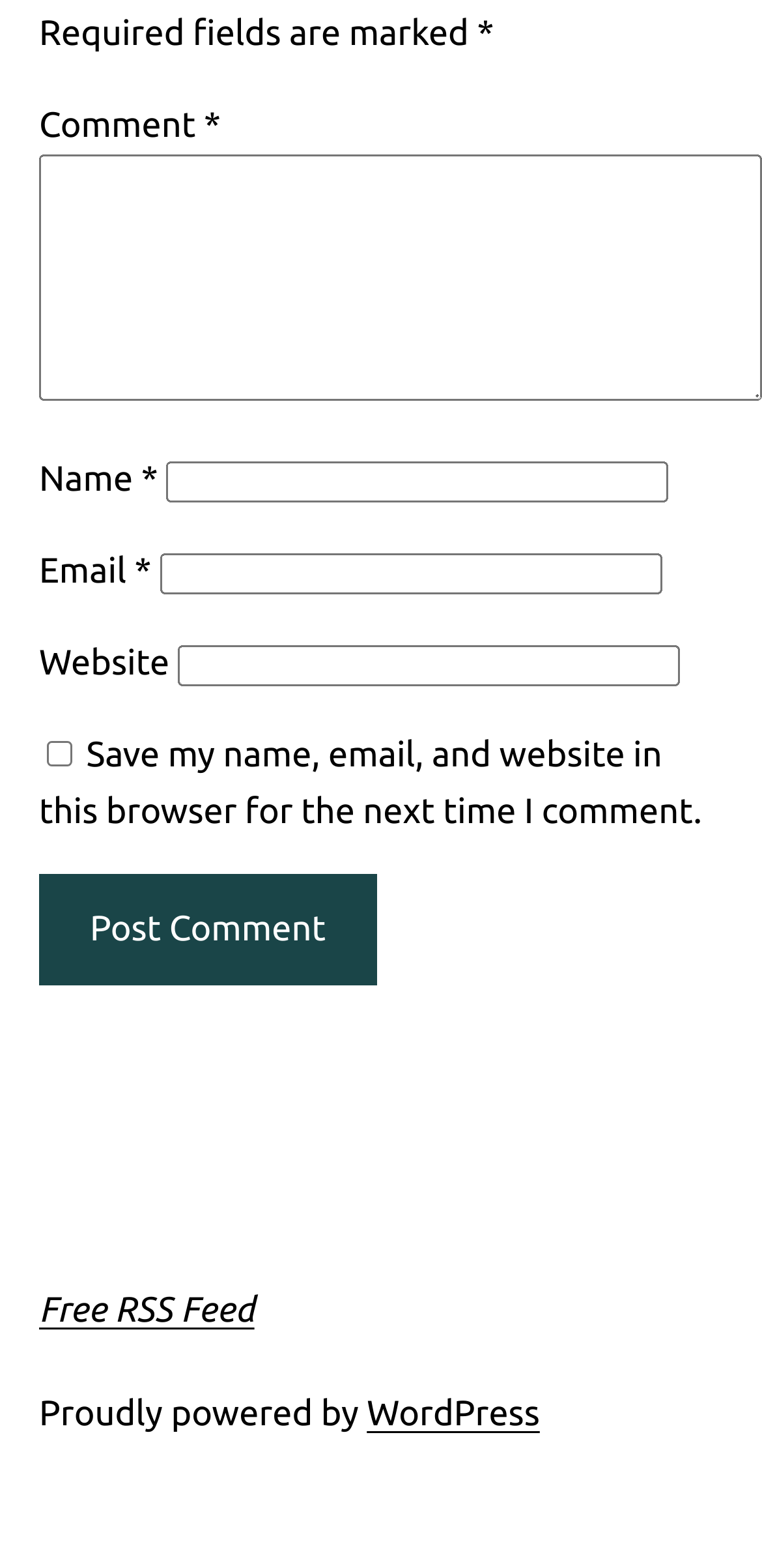Provide a one-word or one-phrase answer to the question:
What is the label of the checkbox?

Save my name, email, and website in this browser for the next time I comment.